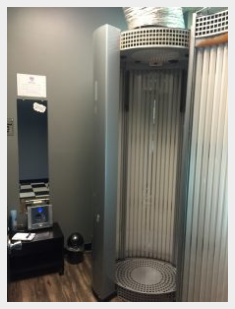Generate a detailed caption that describes the image.

The image showcases a stand-up tanning bed located inside a salon, emphasizing its sleek design and efficient tanning capabilities. This type of tanning bed is popular for its spacious interior, allowing users to comfortably stand while tanning. The arrangement includes a reflective interior with vertical lamps designed to distribute UV light evenly, minimizing tanning creases and ensuring an all-over tan. Adjacent to the tanning bed, there is also a small table or platform, suggesting a space for customers to prepare for their session. This setup highlights the salon’s focus on providing a clean and hygienic tanning experience, aligning with customer preferences for relaxation and effective tanning outcomes.